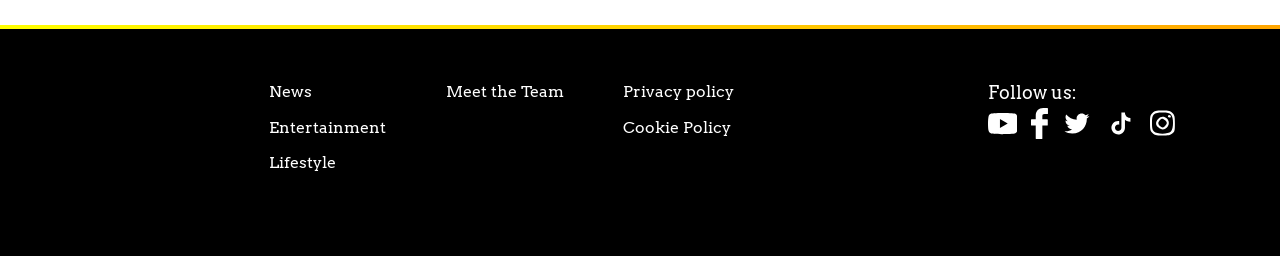Using a single word or phrase, answer the following question: 
What social media platforms are available?

Youtube, Facebook, Twitter, Tik Tok, Instagram